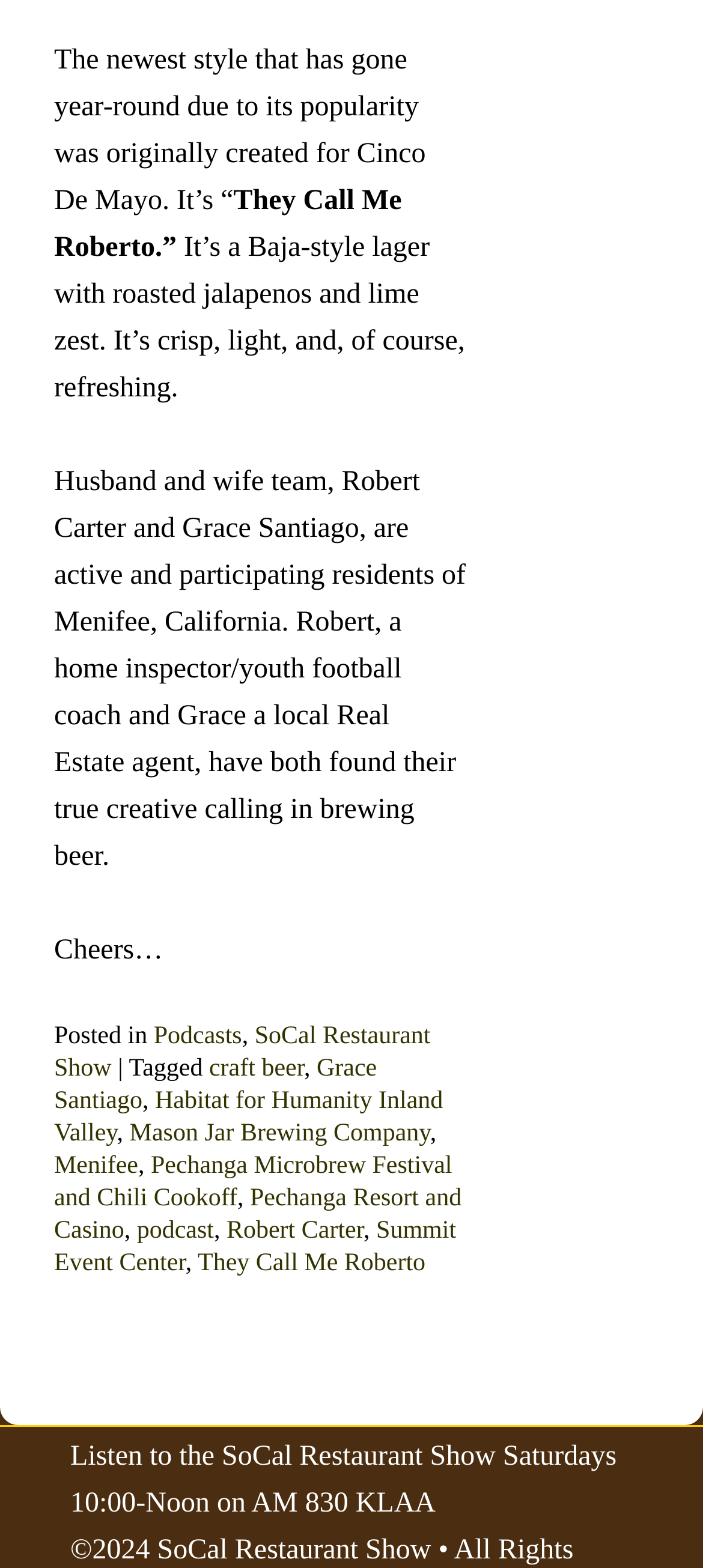Use a single word or phrase to answer the question:
What is the name of the beer?

They Call Me Roberto